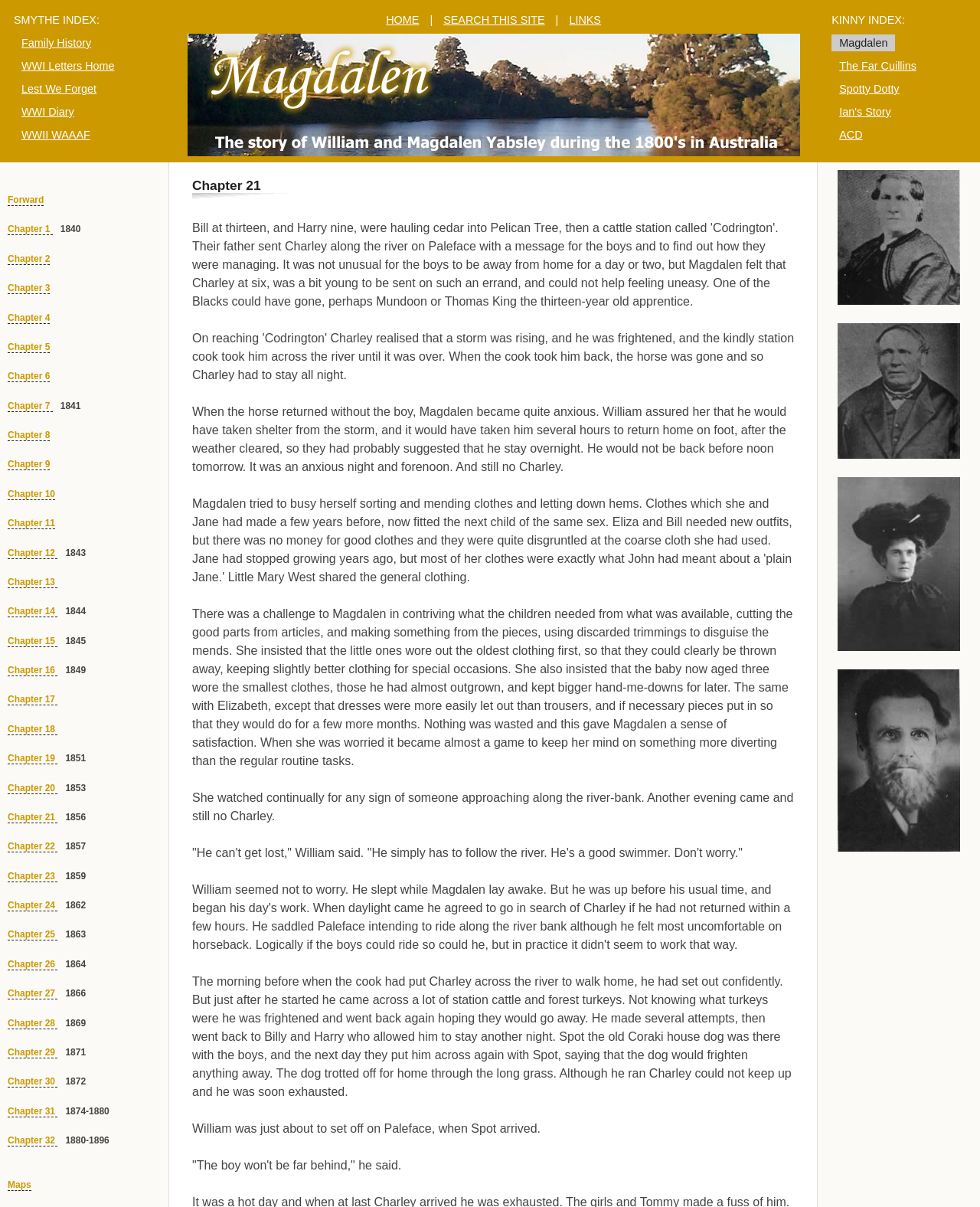What is the year mentioned in the first chapter? Using the information from the screenshot, answer with a single word or phrase.

1840